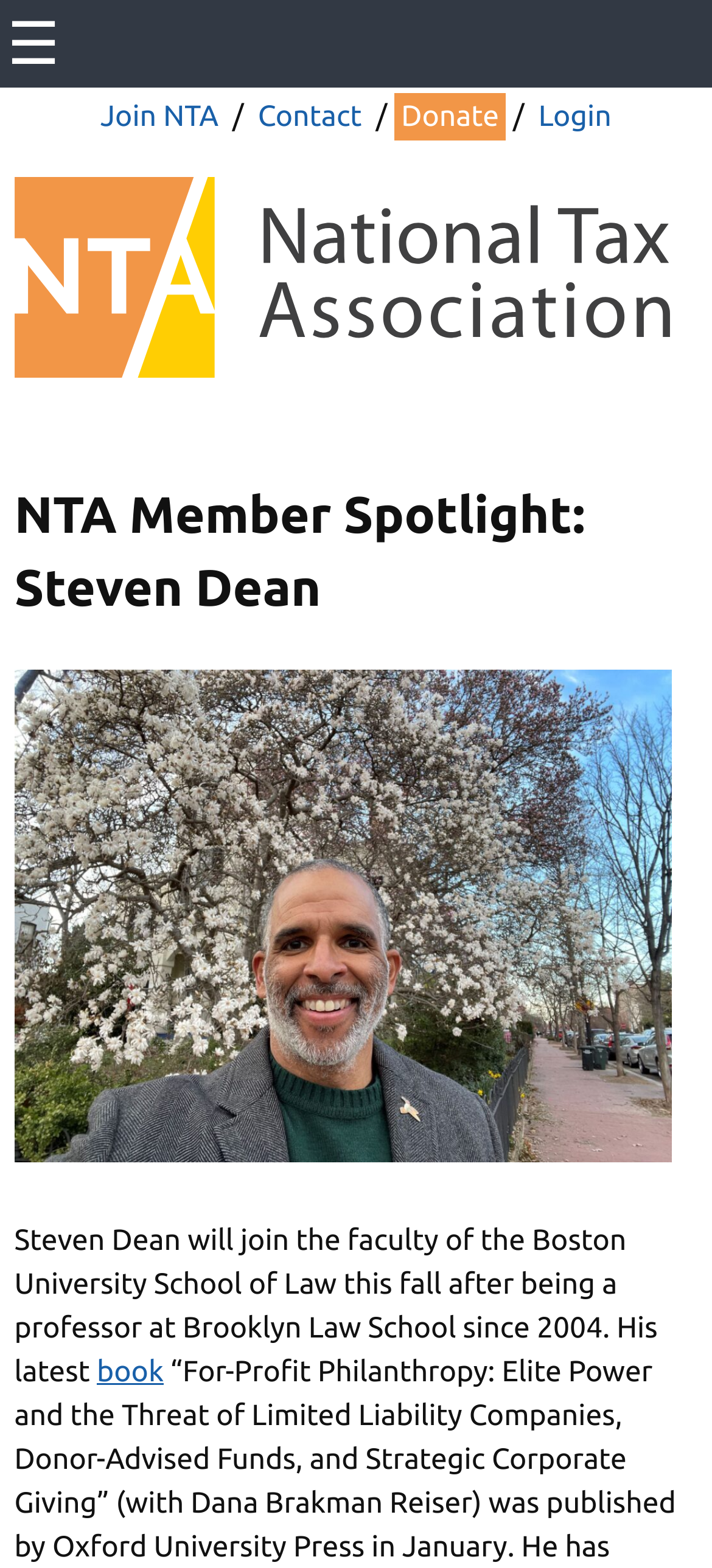Given the description "Donate", determine the bounding box of the corresponding UI element.

[0.553, 0.059, 0.711, 0.09]